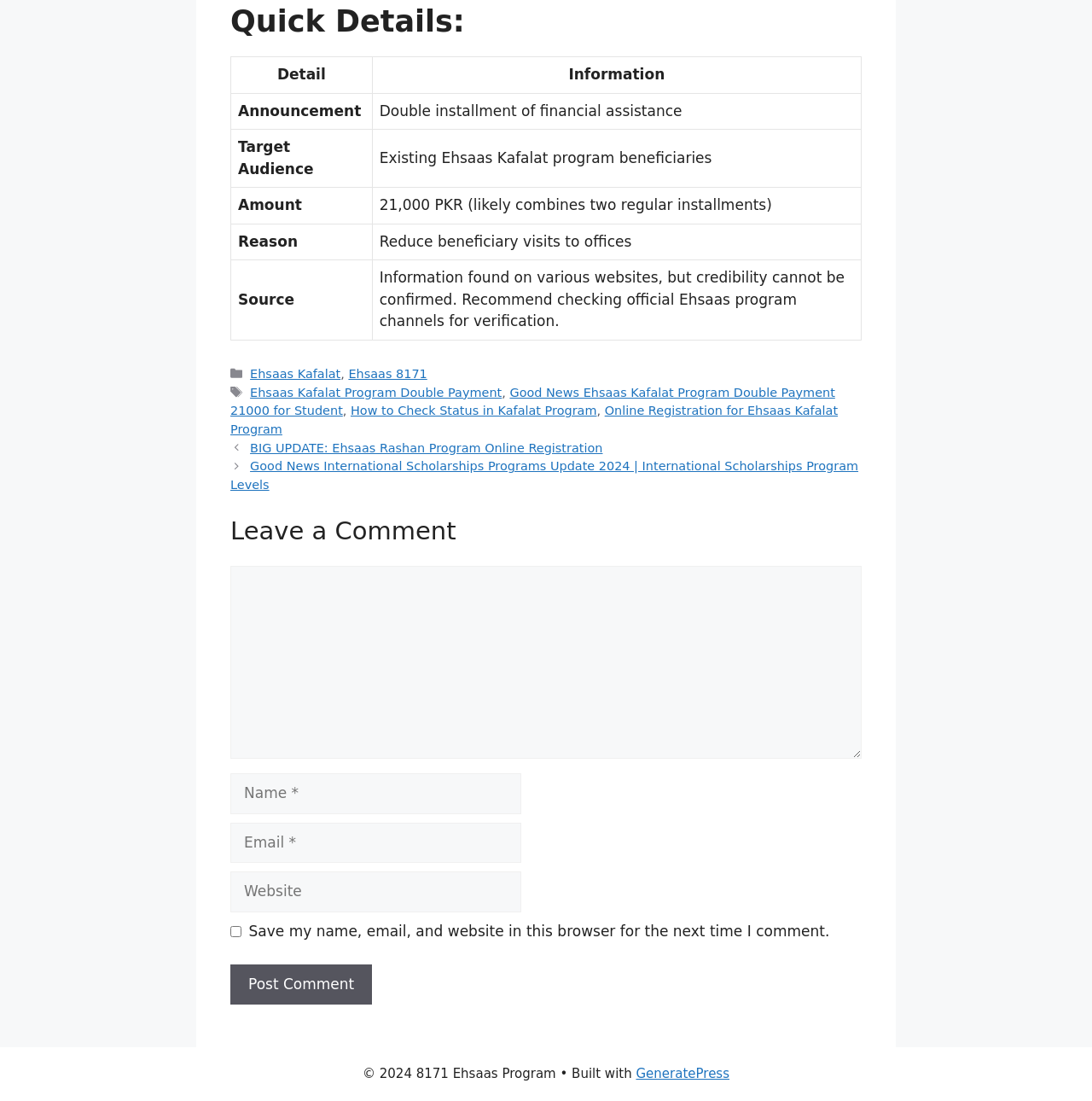Locate the bounding box coordinates of the clickable element to fulfill the following instruction: "Go to the ABOUT page". Provide the coordinates as four float numbers between 0 and 1 in the format [left, top, right, bottom].

None